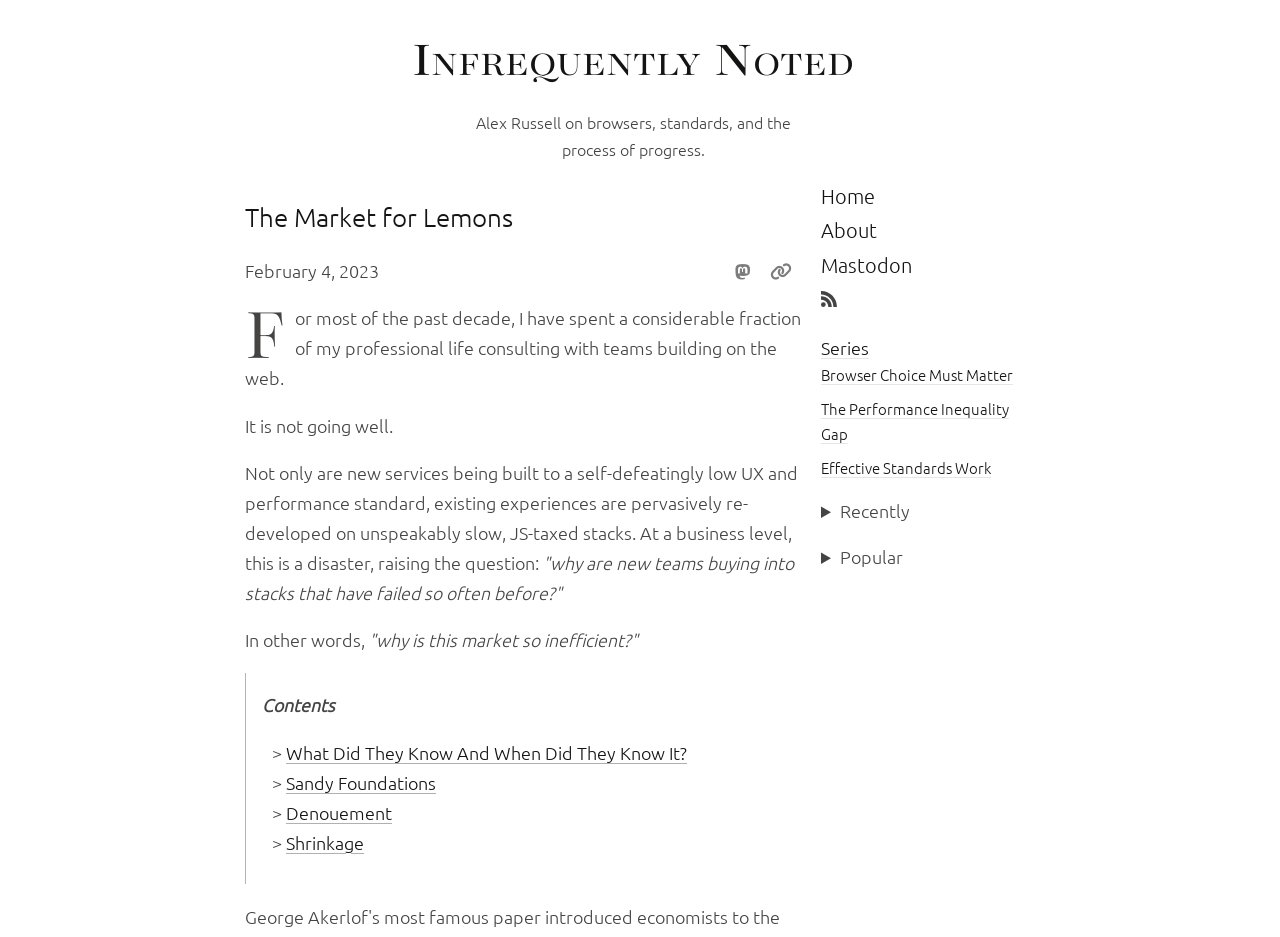Find and provide the bounding box coordinates for the UI element described here: "Effective Standards Work". The coordinates should be given as four float numbers between 0 and 1: [left, top, right, bottom].

[0.641, 0.488, 0.774, 0.51]